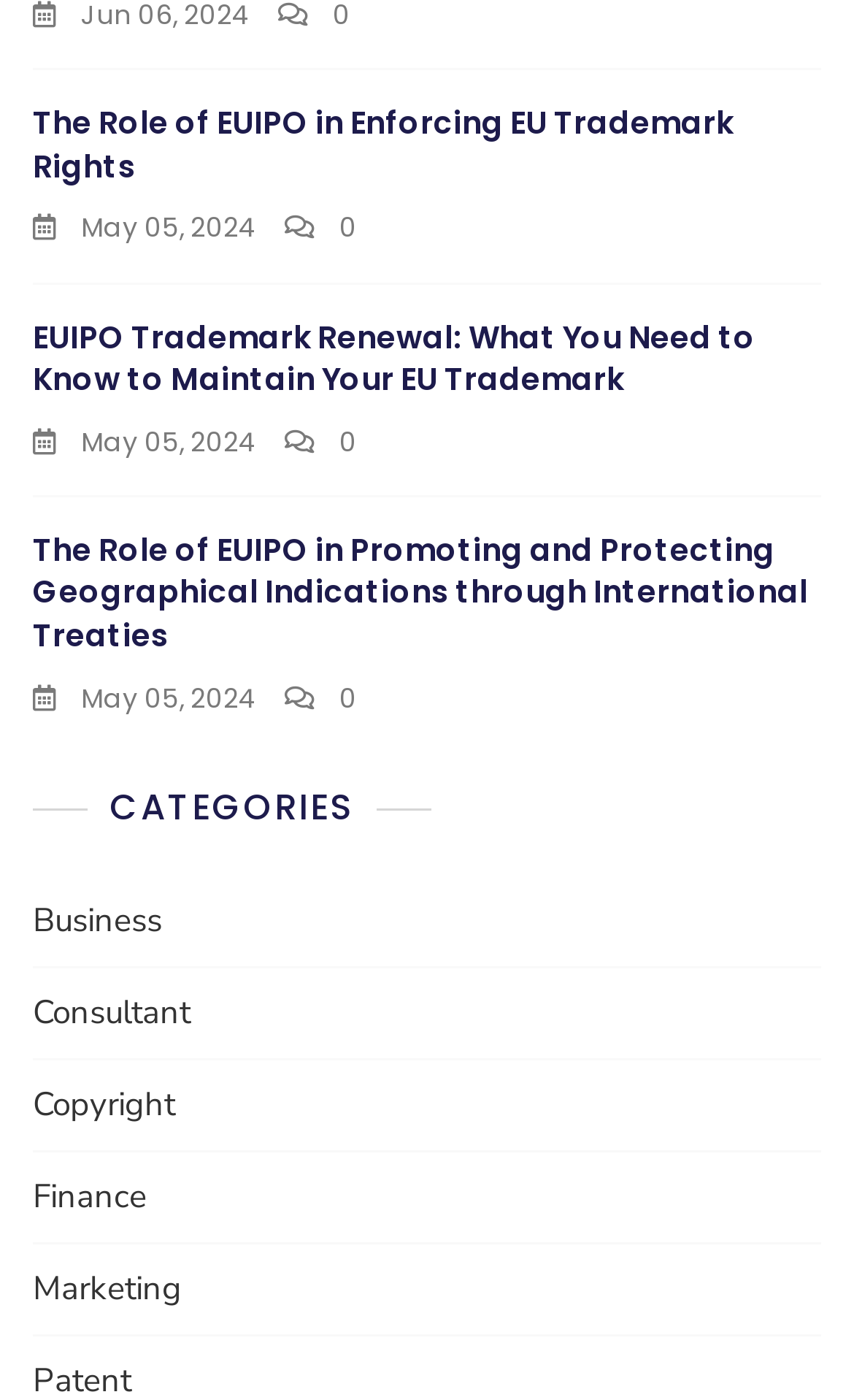Please locate the UI element described by "0" and provide its bounding box coordinates.

[0.333, 0.148, 0.418, 0.178]